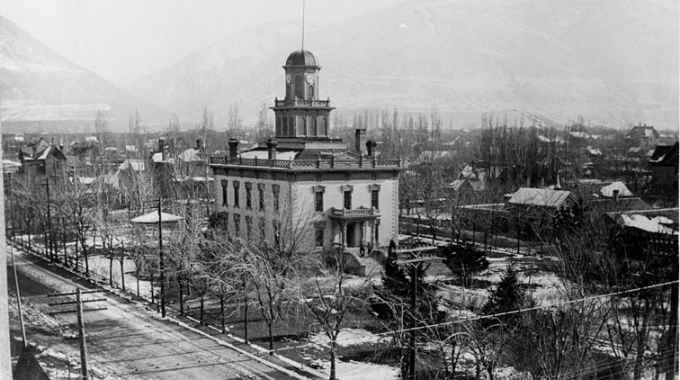What is the background of the image?
Look at the image and respond with a single word or a short phrase.

Distant mountains